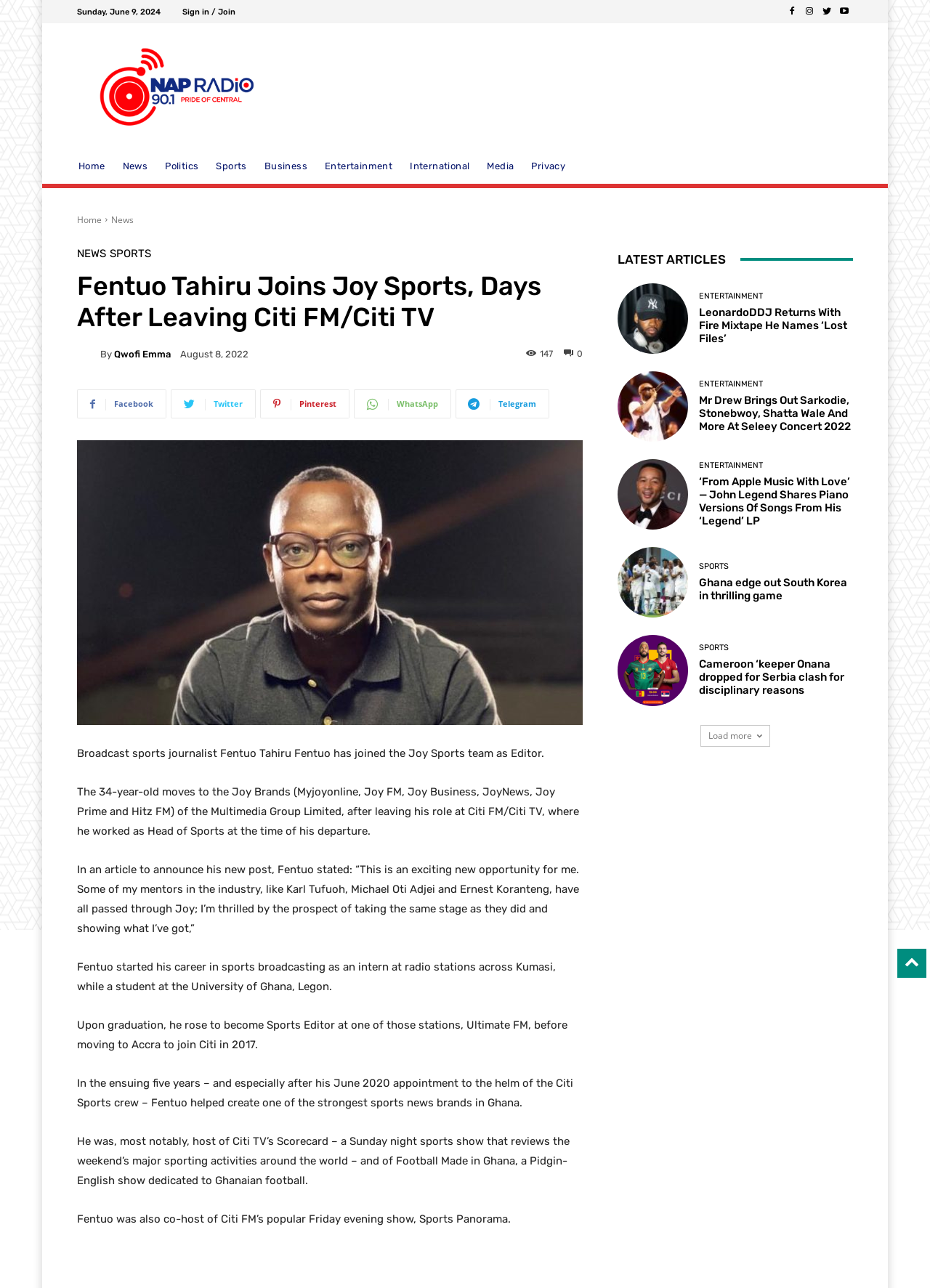What is the name of the radio station where Fentuo Tahiru started his career?
Based on the image, provide a one-word or brief-phrase response.

Ultimate FM